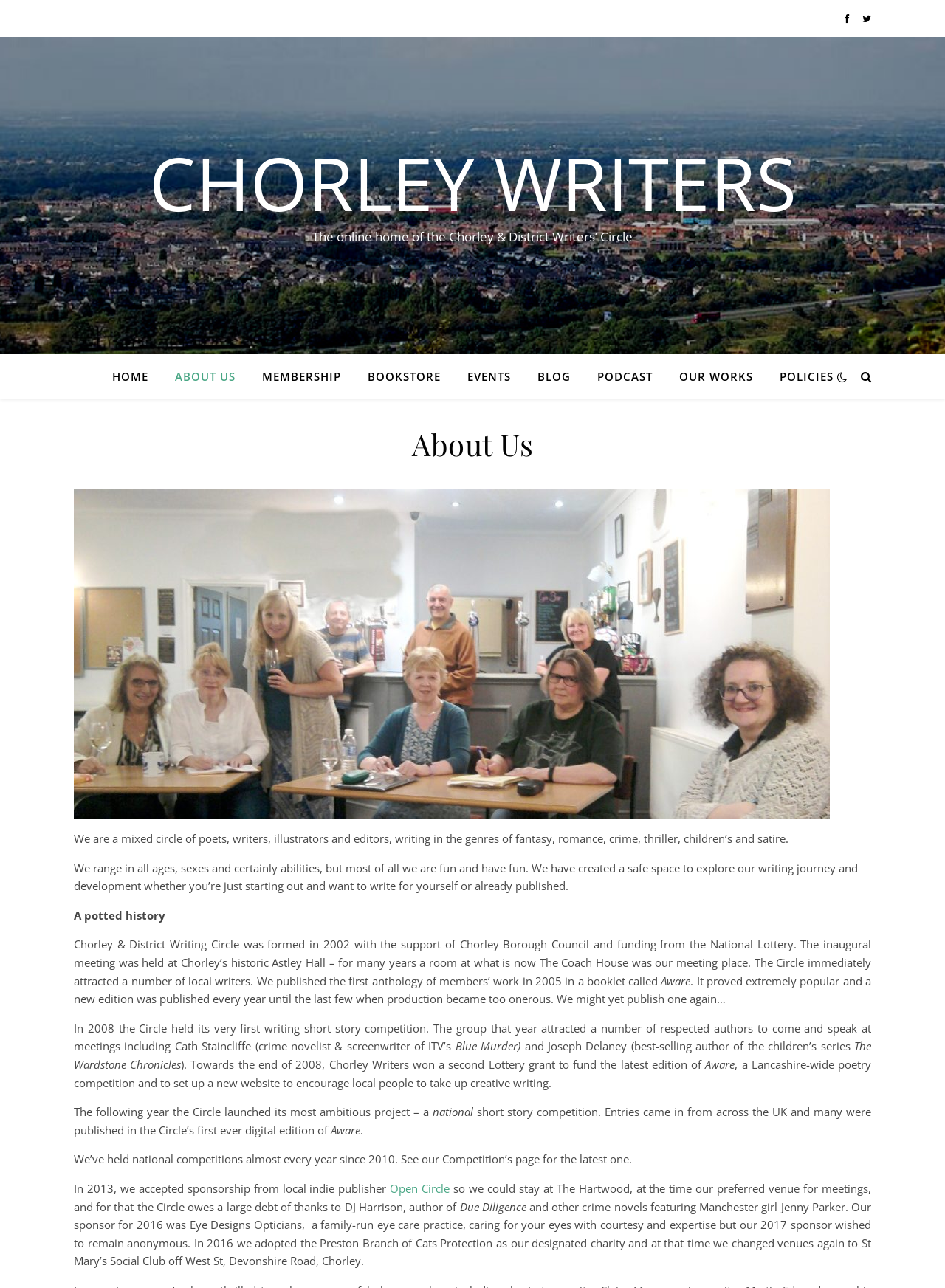Please specify the bounding box coordinates of the element that should be clicked to execute the given instruction: 'Click the ABOUT US link'. Ensure the coordinates are four float numbers between 0 and 1, expressed as [left, top, right, bottom].

[0.172, 0.275, 0.261, 0.309]